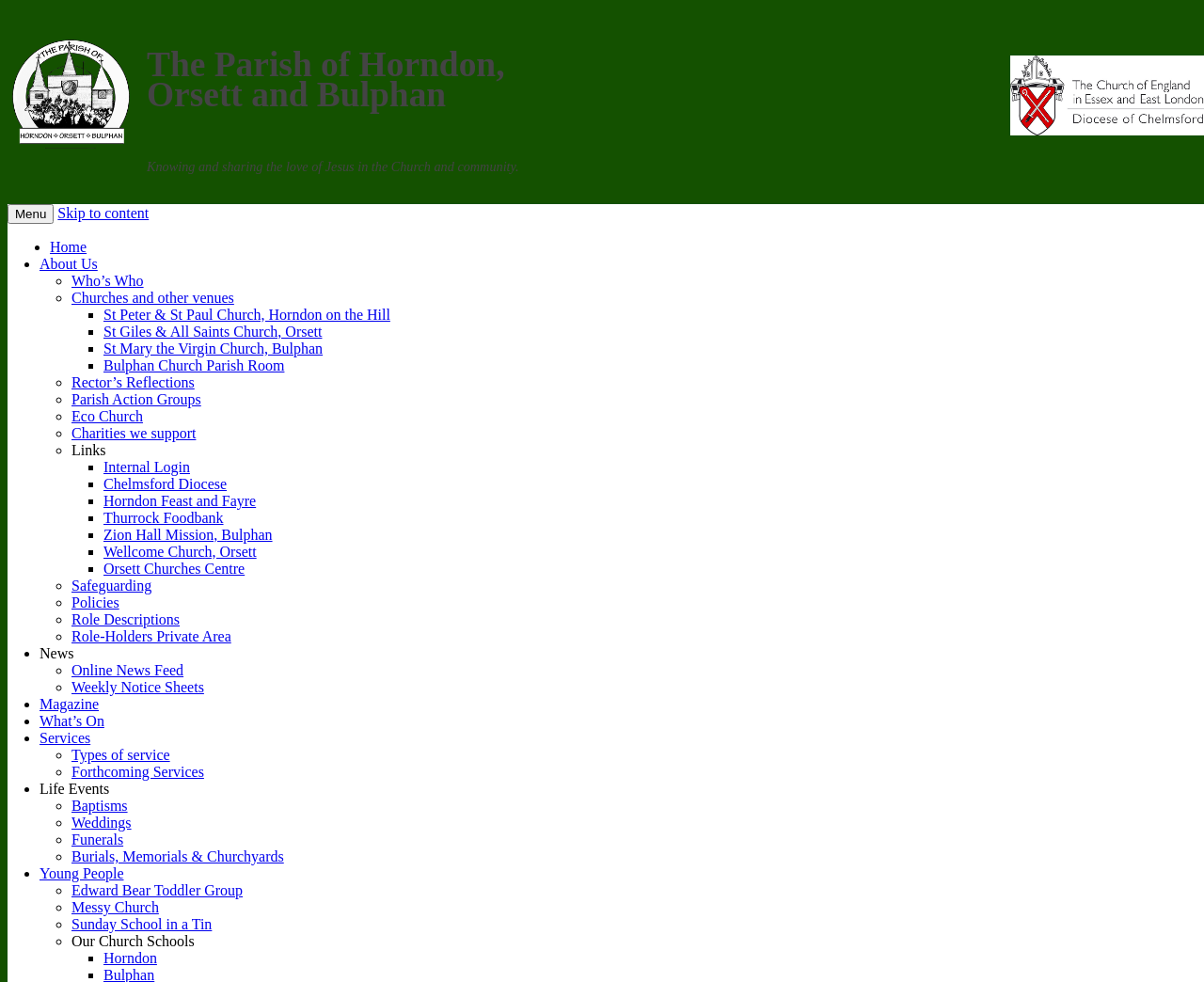Pinpoint the bounding box coordinates of the area that should be clicked to complete the following instruction: "Click the 'Menu' button". The coordinates must be given as four float numbers between 0 and 1, i.e., [left, top, right, bottom].

[0.006, 0.208, 0.045, 0.228]